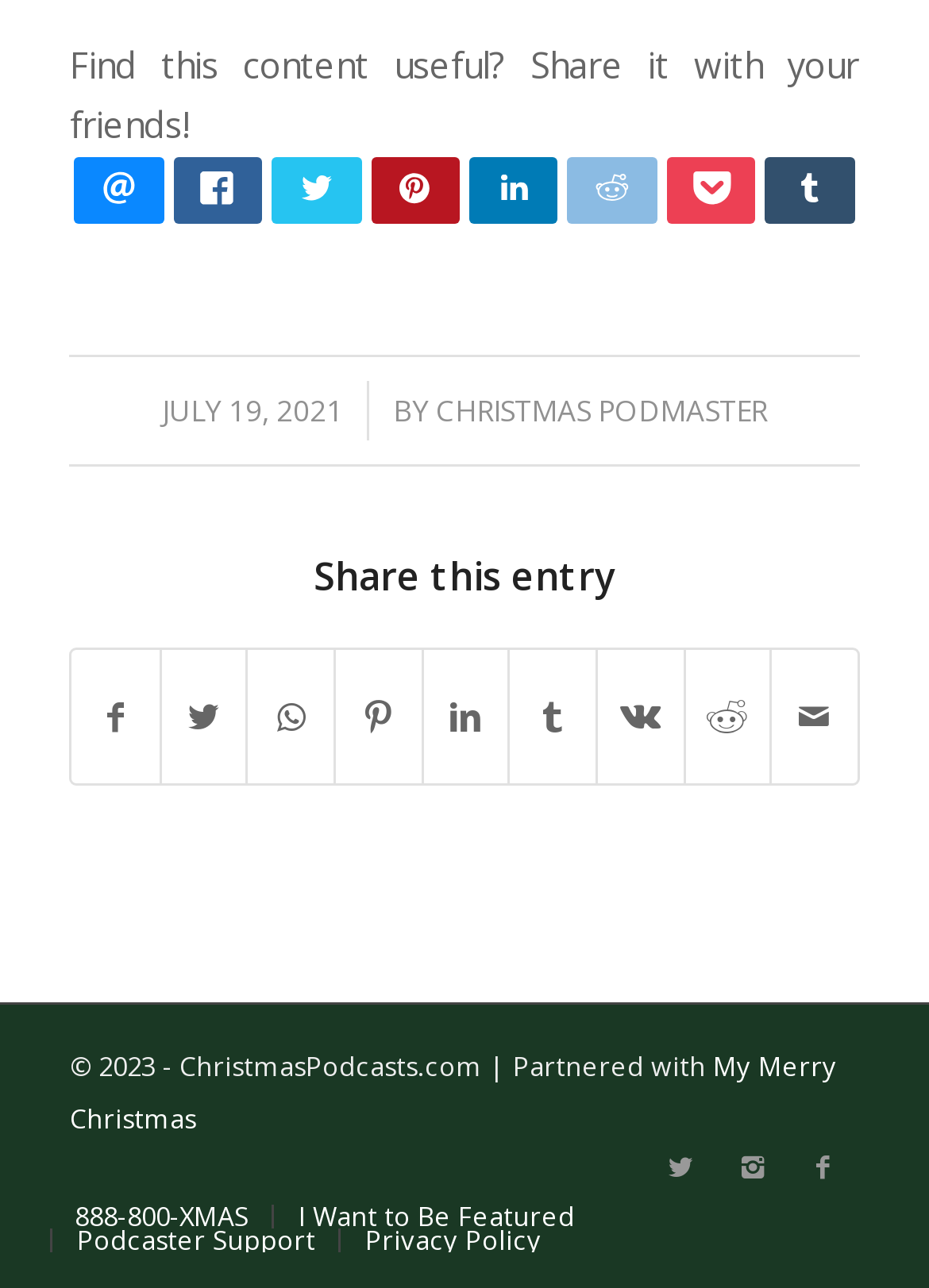Can you find the bounding box coordinates for the UI element given this description: "Share on Vk"? Provide the coordinates as four float numbers between 0 and 1: [left, top, right, bottom].

[0.643, 0.504, 0.735, 0.608]